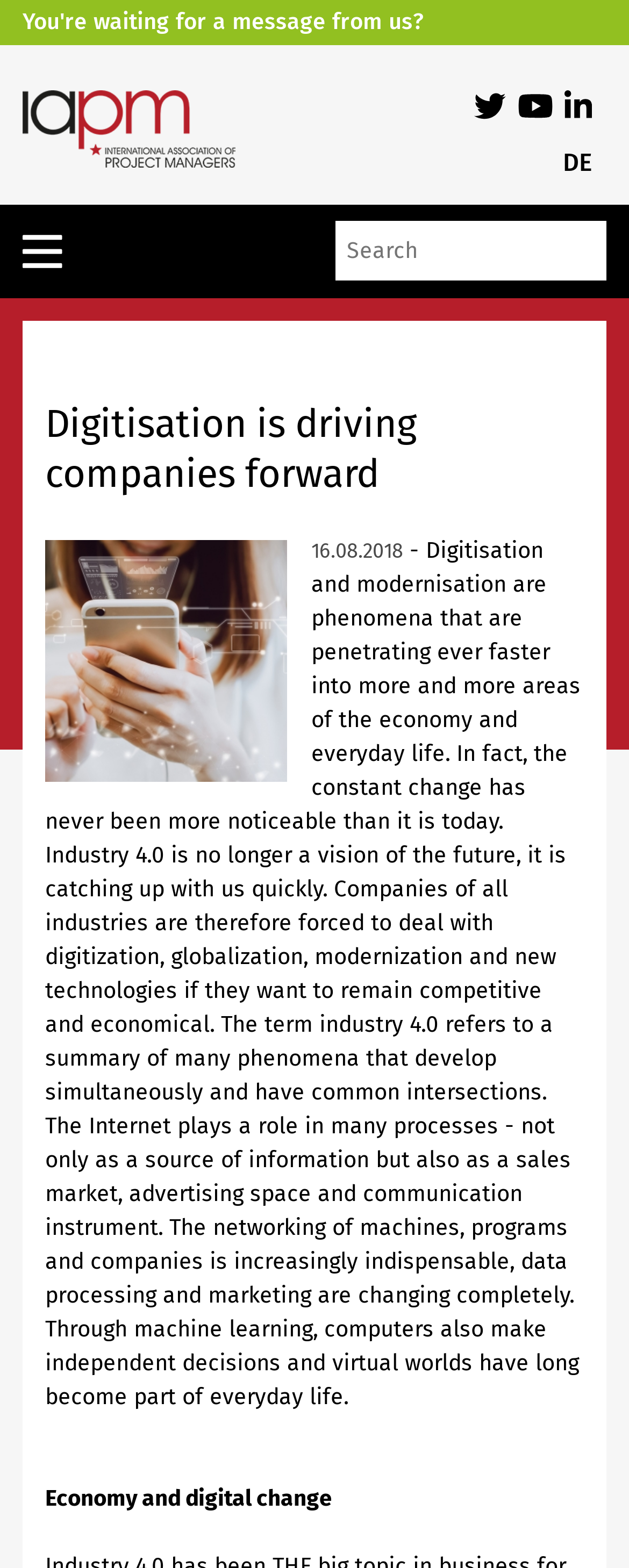Identify and provide the text content of the webpage's primary headline.

Digitisation is driving companies forward